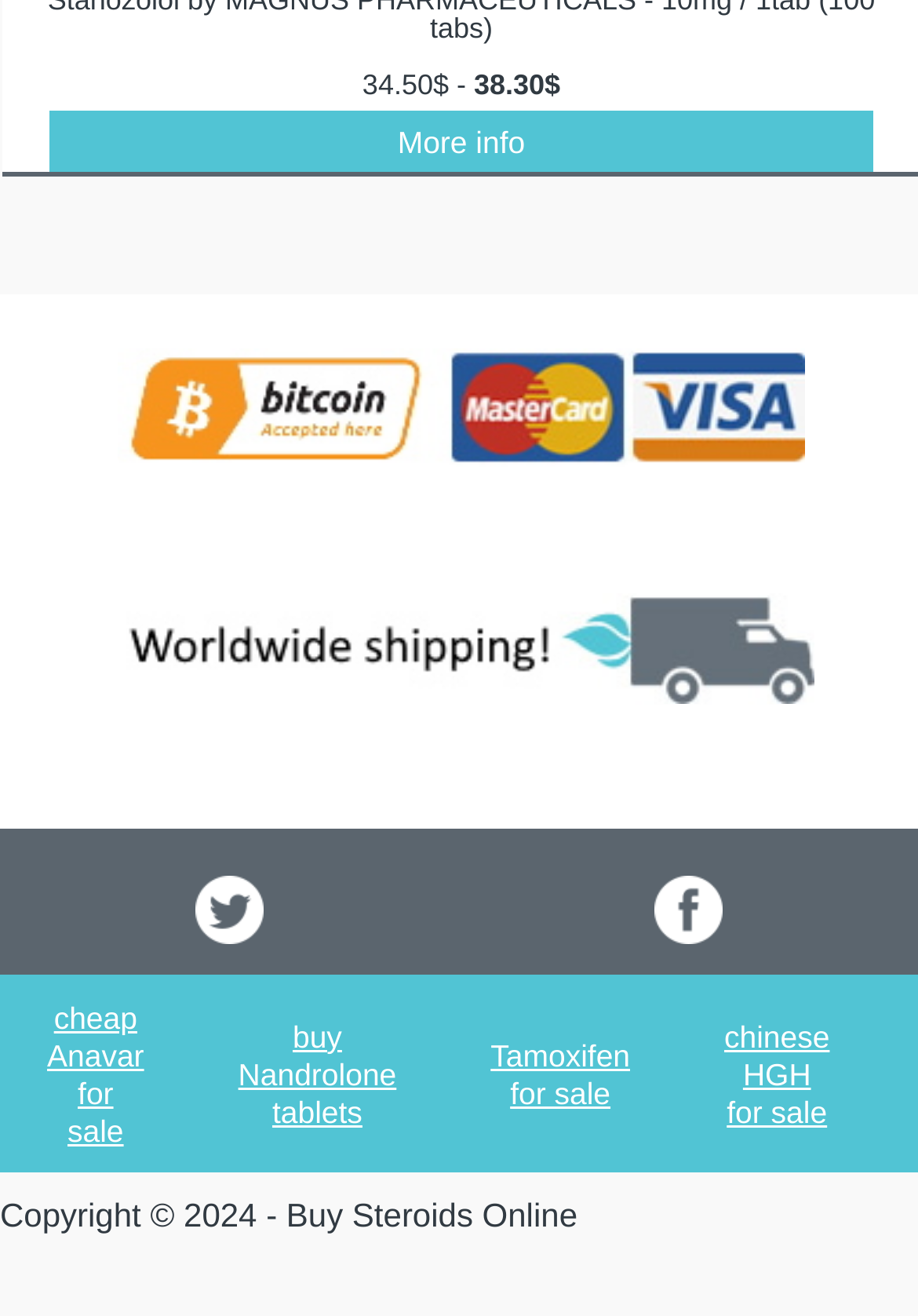How many tables are there on the webpage?
From the screenshot, provide a brief answer in one word or phrase.

4